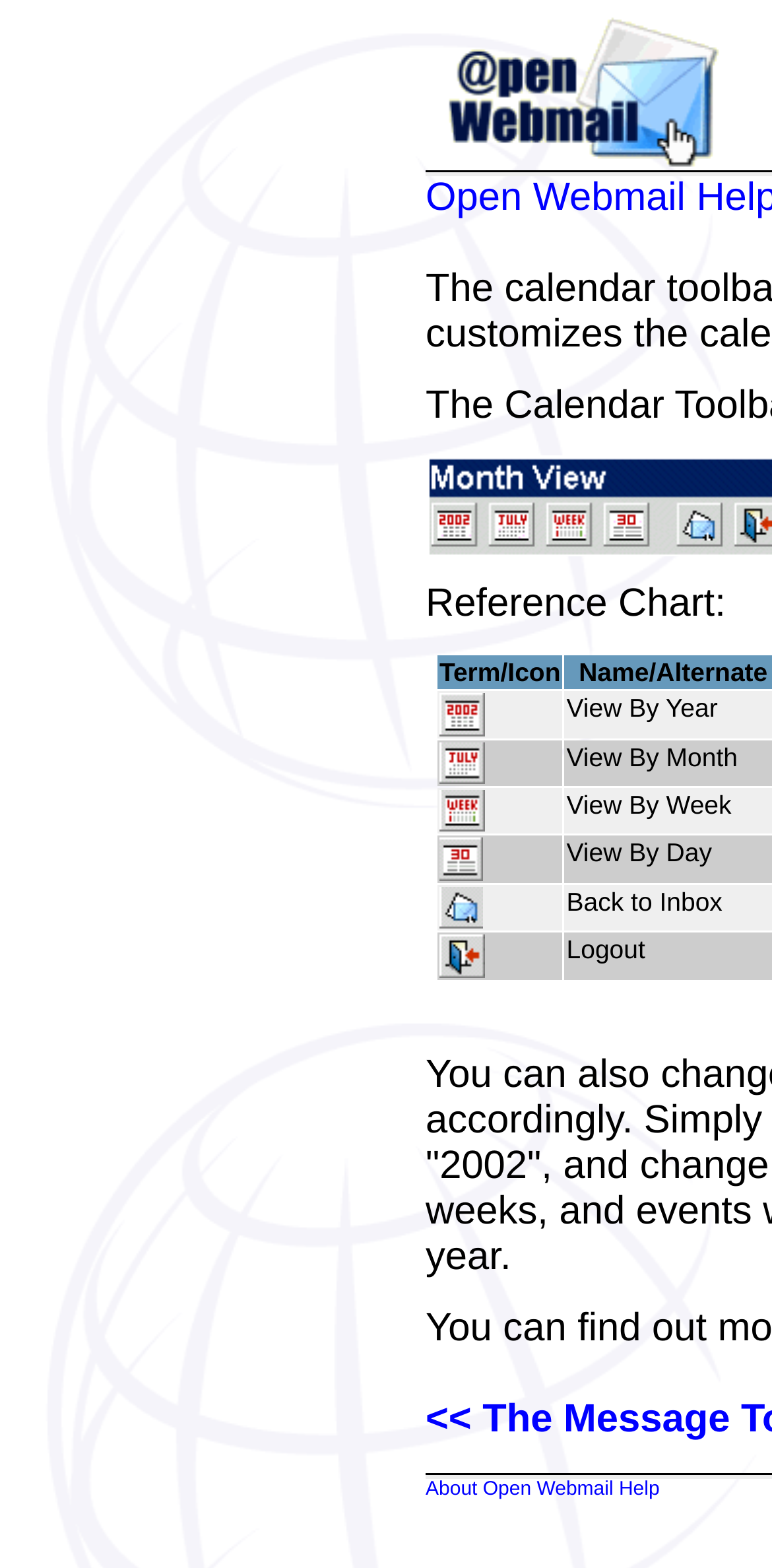Summarize the webpage with a detailed and informative caption.

The webpage is titled "The Calendar Toolbar" and appears to be a calendar management tool. At the top, there is a link and an image, likely a logo or icon, positioned side by side. Below them, there are four small images aligned horizontally.

The main content of the page is a grid with six grid cells, each containing an image and text. The grid cells are arranged vertically, with the first cell containing the text "View By Year", the second "View By Month", the third "View By Week", the fourth "View By Day", the fifth "Back to Inbox", and the sixth "Logout". Each image is positioned to the left of its corresponding text.

To the right of the grid, there is a column header labeled "Term/Icon". Above the grid, there is a small amount of whitespace, and below it, there is another small image. At the very bottom of the page, there is a link labeled "About Open Webmail Help".